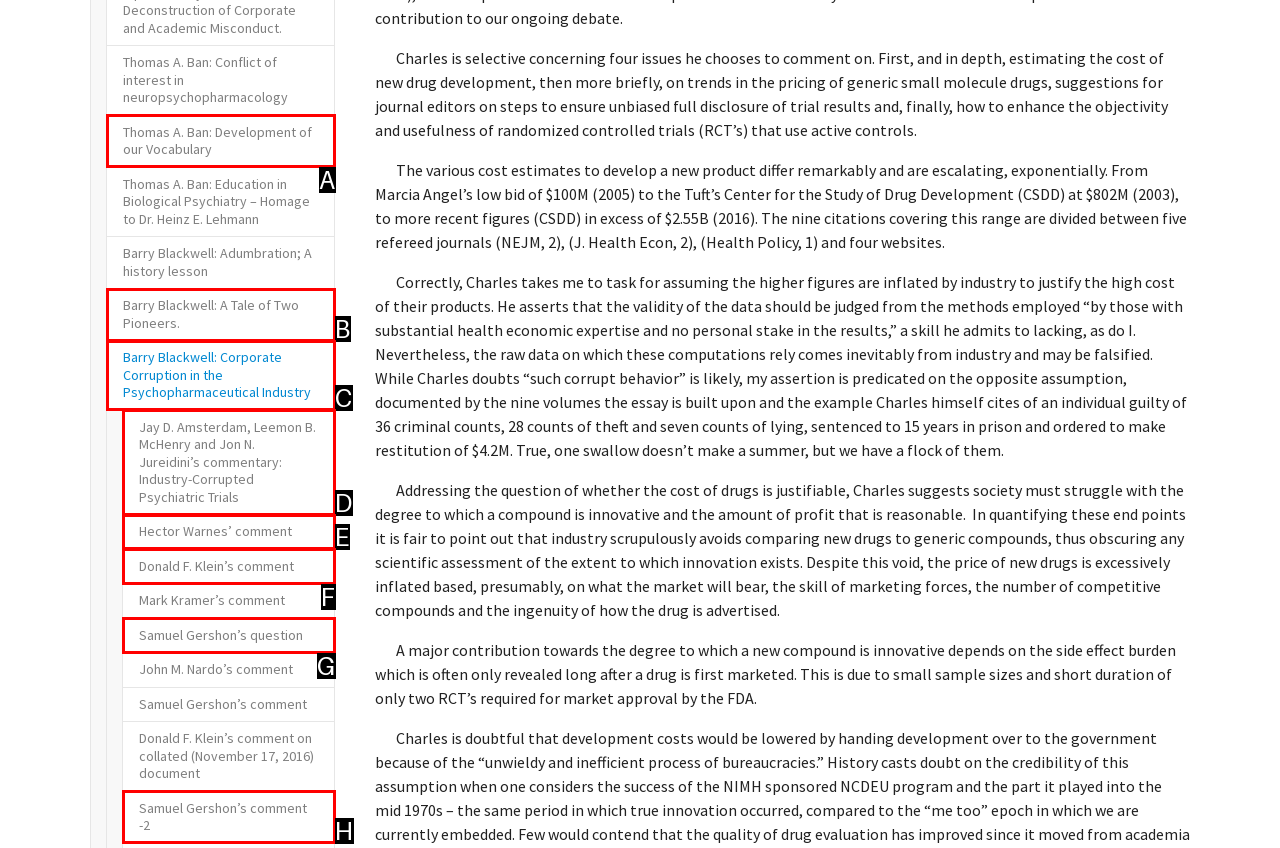From the provided options, which letter corresponds to the element described as: Samuel Gershon’s question
Answer with the letter only.

G